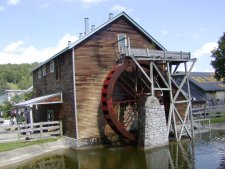What is reflected in the pond?
Using the image as a reference, answer the question in detail.

The caption describes the pond as 'reflecting the sky and trees', which implies that the pond is reflecting the surrounding natural environment, specifically the sky and trees.